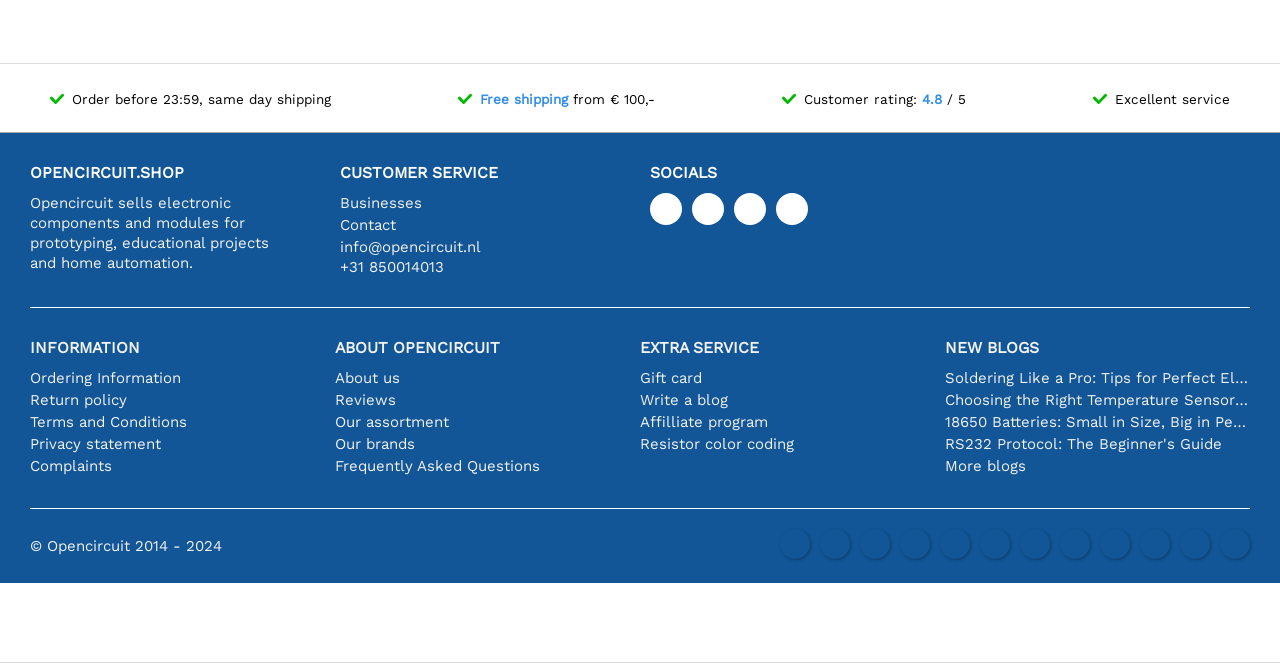Please provide a comprehensive response to the question based on the details in the image: What are the payment methods accepted by the website?

The website accepts various payment methods, including On account (pay afterwards), Ideal, Paypal, Ban contact, Instantly, bank transfer, KBC/CBC, Belfius, Credit card, EPS, GiroPay, and Transfers 24, as shown in the images at the bottom of the page.